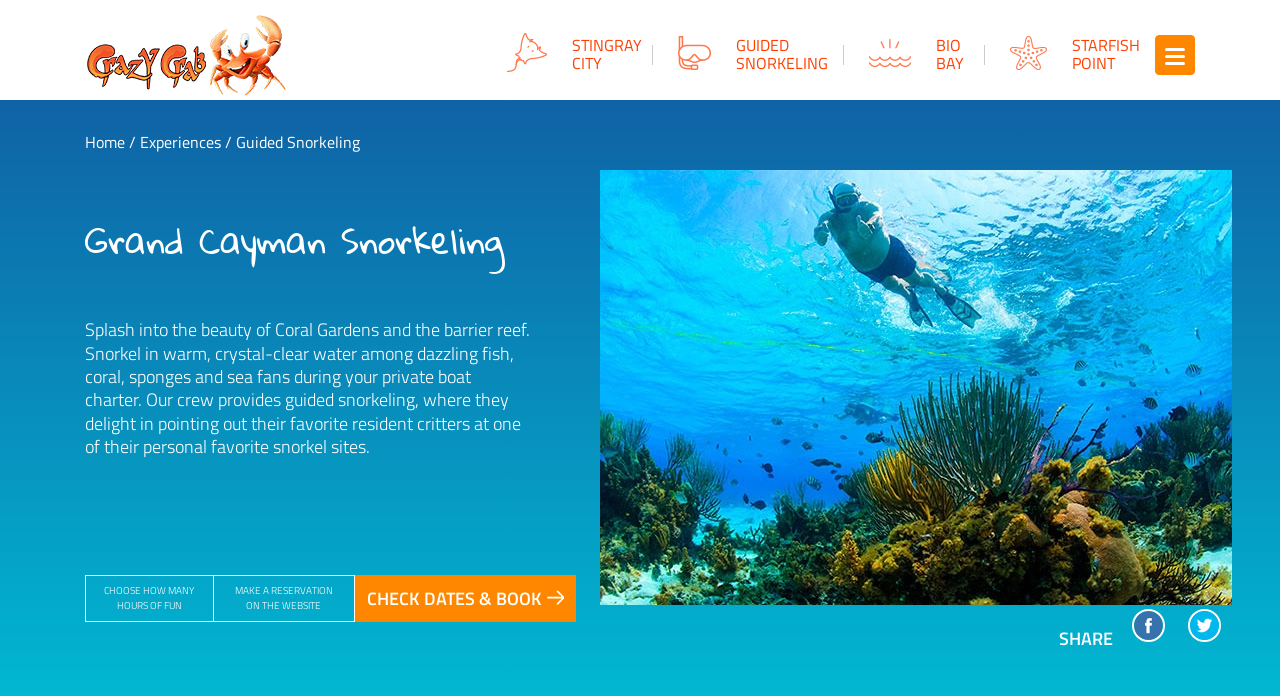Please identify the bounding box coordinates of the clickable area that will allow you to execute the instruction: "View previous post".

None